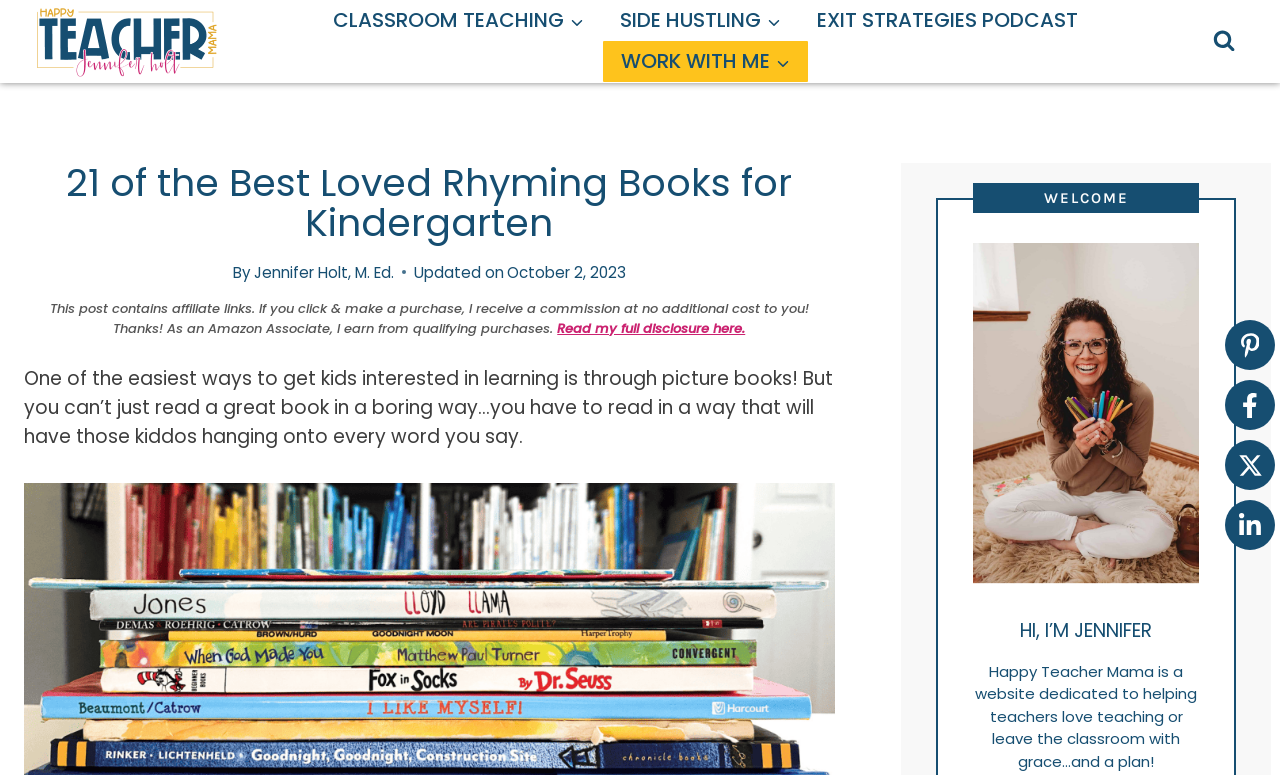Please mark the clickable region by giving the bounding box coordinates needed to complete this instruction: "View the search form".

[0.94, 0.026, 0.973, 0.079]